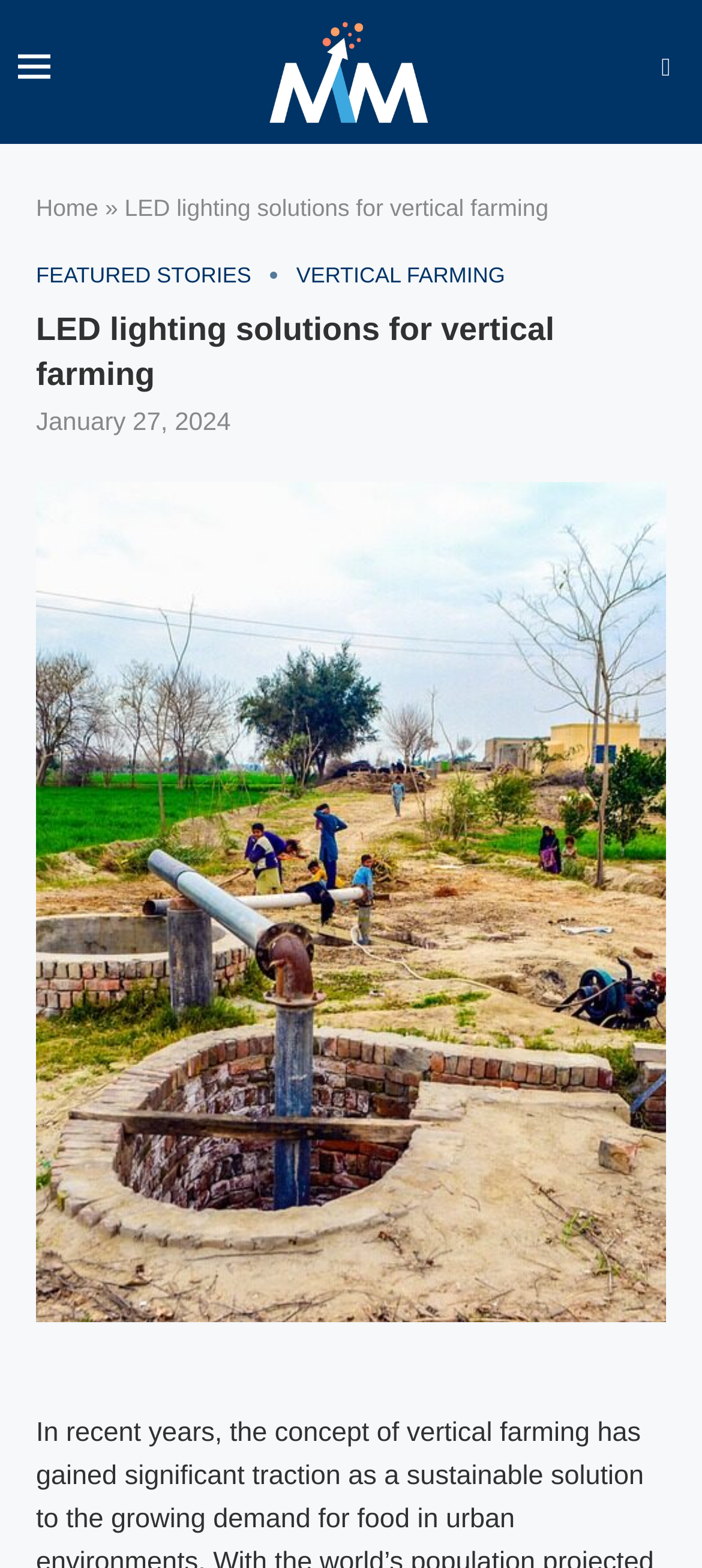How many main categories are there?
Can you offer a detailed and complete answer to this question?

I counted the number of main categories by looking at the links below the main heading. There are two links, 'FEATURED STORIES' and 'VERTICAL FARMING', which I assume are the main categories.